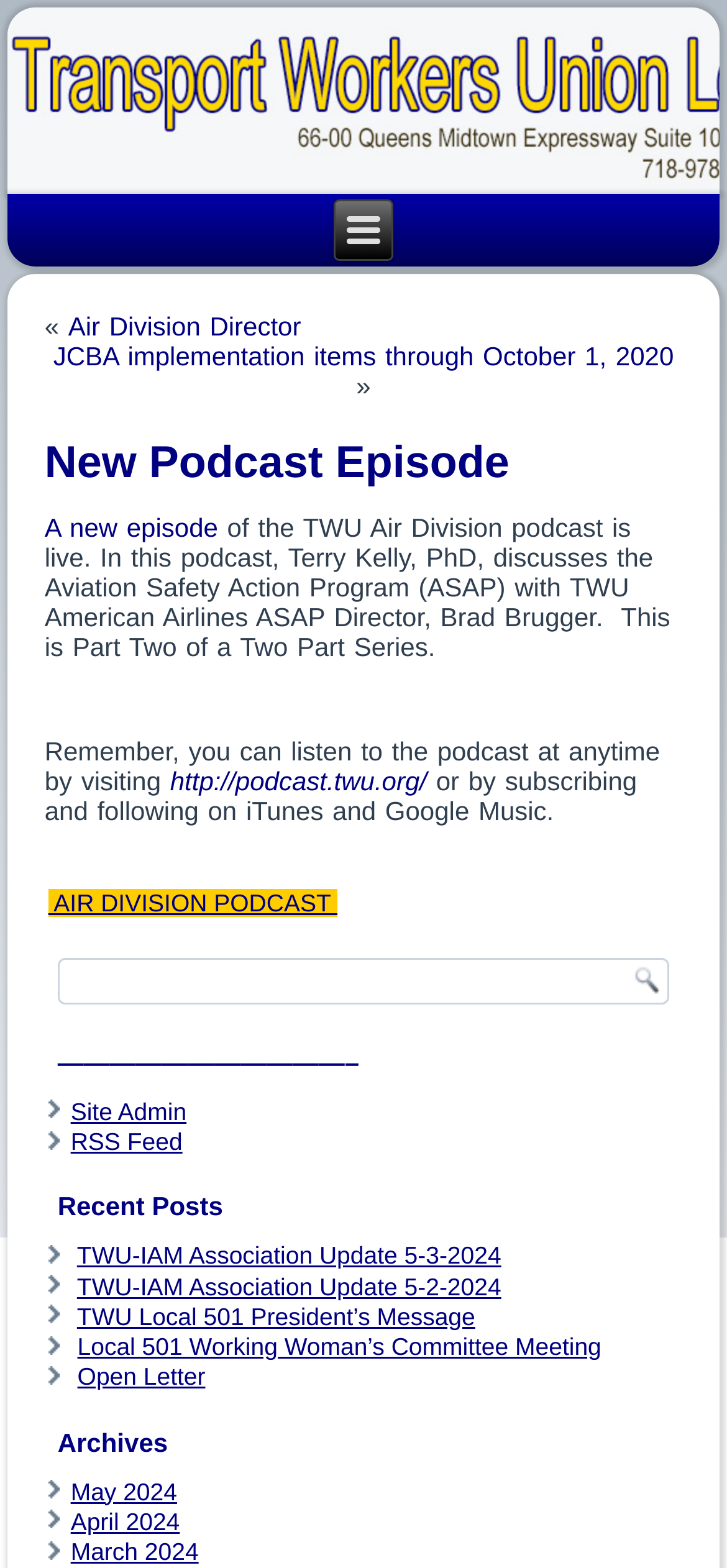How many recent posts are listed on the webpage?
Please answer the question with a detailed response using the information from the screenshot.

I counted the number of link elements with text content under the 'Recent Posts' section, which are 5 in total.